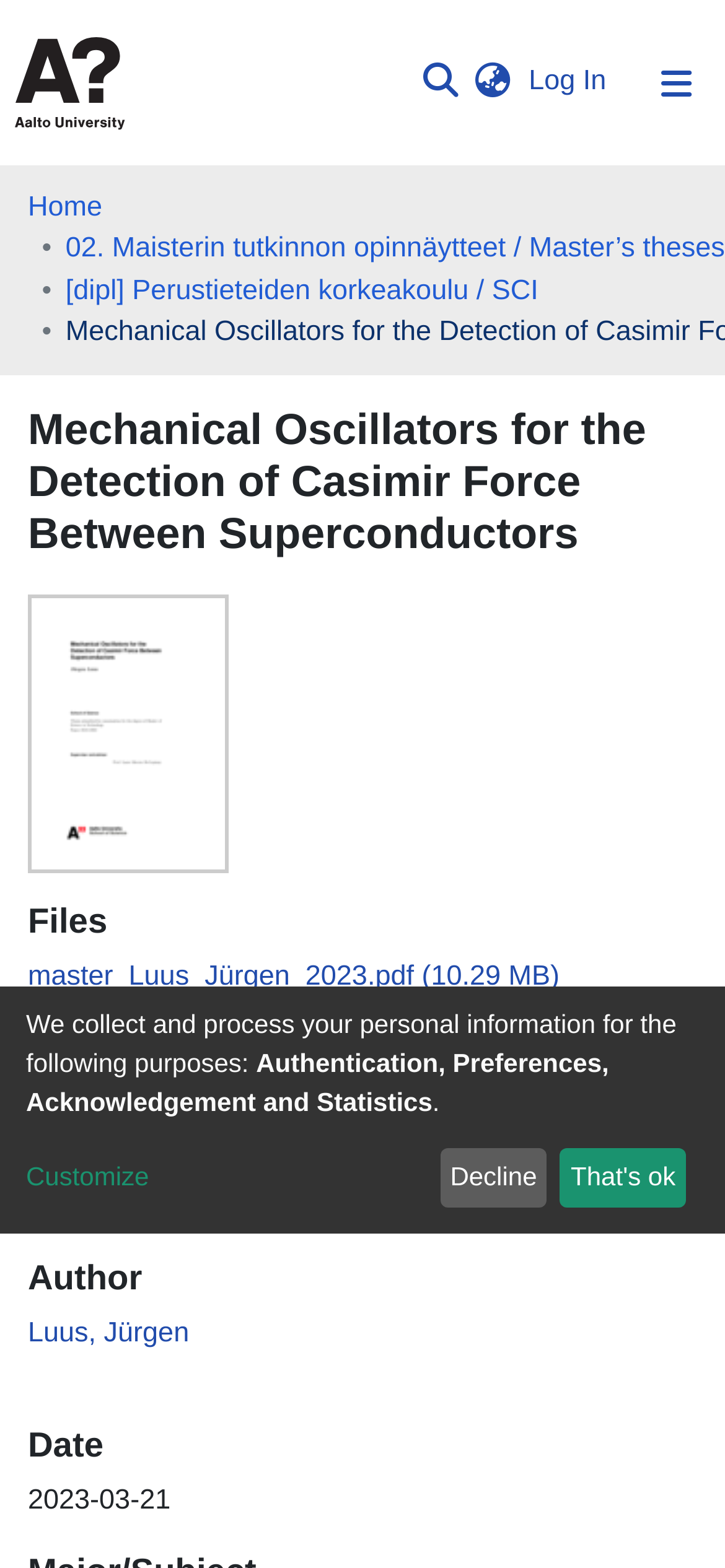Using the information in the image, give a comprehensive answer to the question: 
What is the date of the publication?

The date of the publication can be found in the 'Date' section, where there is a static text element with the same text.